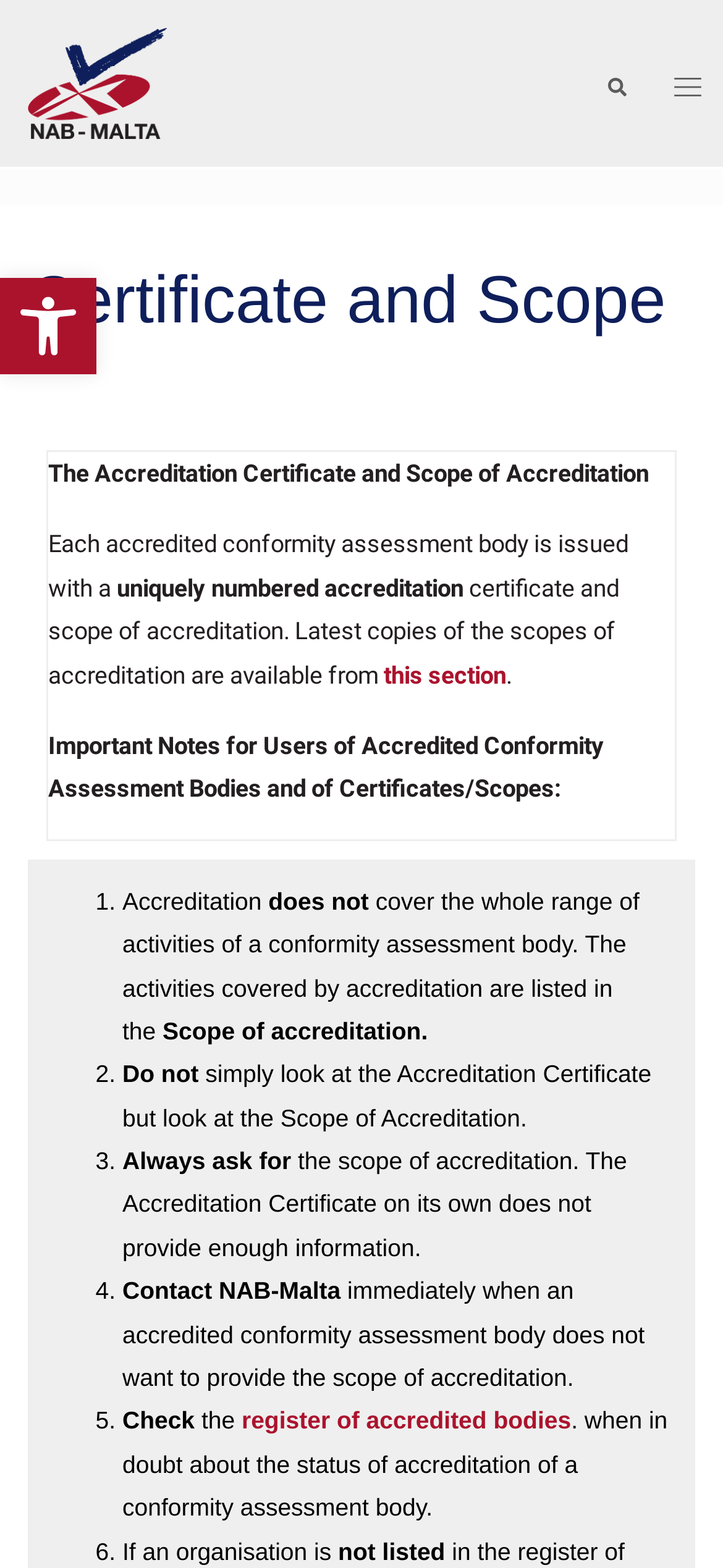Given the element description title="NAB", specify the bounding box coordinates of the corresponding UI element in the format (top-left x, top-left y, bottom-right x, bottom-right y). All values must be between 0 and 1.

[0.038, 0.043, 0.23, 0.061]